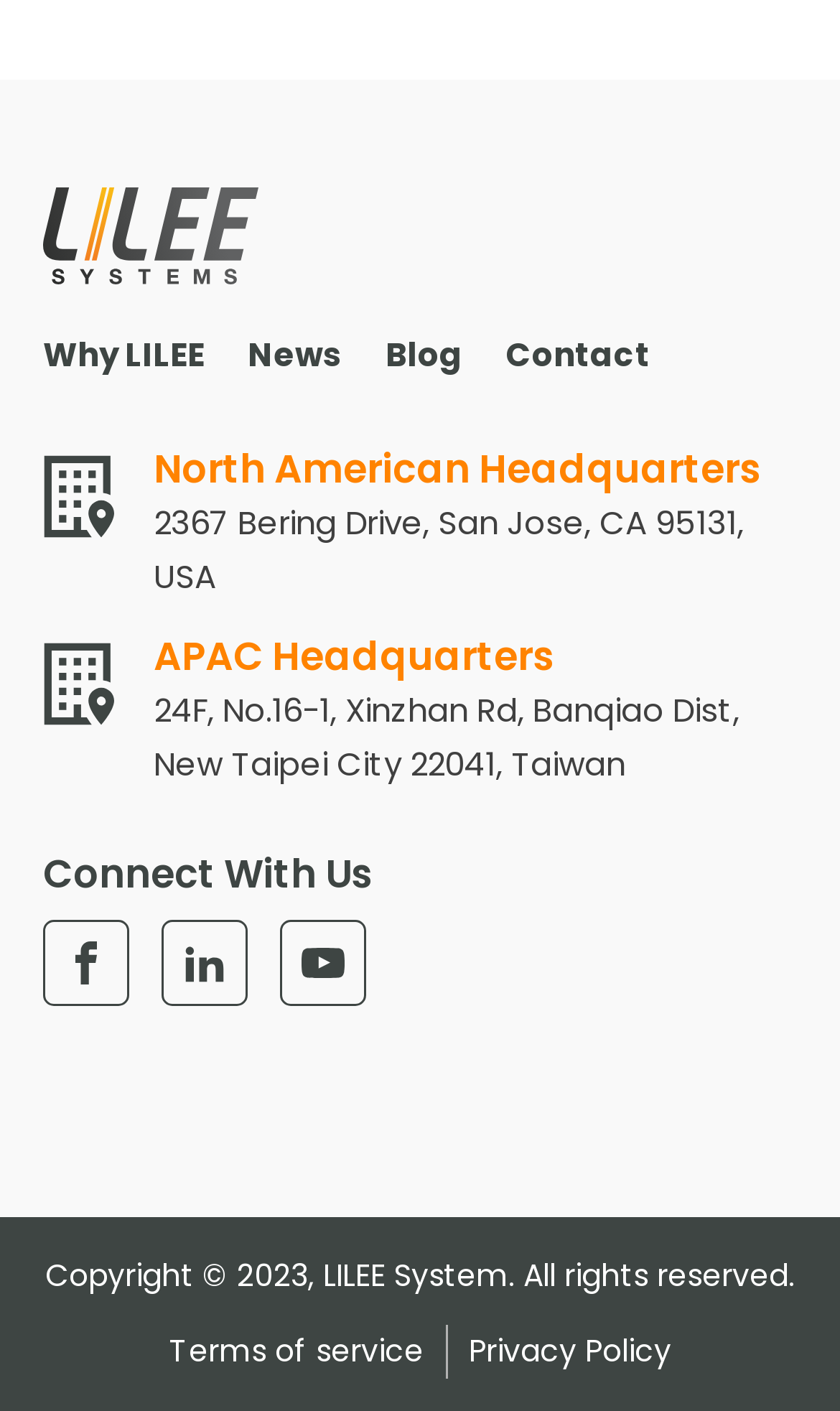Determine the bounding box coordinates of the clickable region to execute the instruction: "Visit LILEE's Facebook page". The coordinates should be four float numbers between 0 and 1, denoted as [left, top, right, bottom].

[0.051, 0.653, 0.154, 0.714]